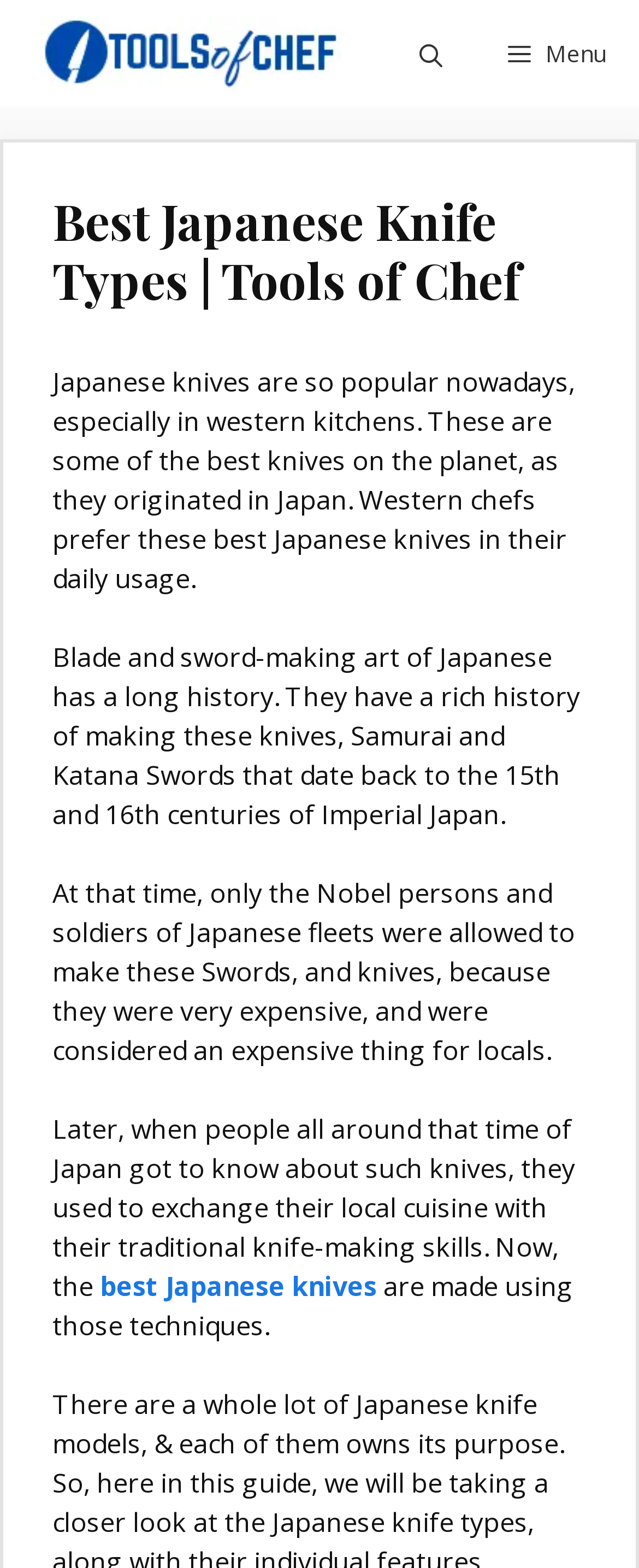Create a detailed narrative of the webpage’s visual and textual elements.

The webpage is a comprehensive guide to Japanese knife types, featuring a detailed introduction to their history, features, and uses. At the top, there is a navigation bar with a logo "Tools of Chef" on the left and a "Menu" button on the right. Below the navigation bar, there is a search bar with an "Open Search Bar" link.

The main content of the webpage is divided into sections, starting with a heading "Best Japanese Knife Types | Tools of Chef". The first section provides an overview of Japanese knives, explaining their popularity in western kitchens and their origins in Japan. This is followed by a brief history of Japanese blade and sword-making art, which dates back to the 15th and 16th centuries.

The text continues to describe how Japanese knives were initially reserved for noble persons and soldiers, but later became popular among locals who exchanged their cuisine with traditional knife-making skills. There is a link to "best Japanese knives" within the text, which likely leads to a more detailed section about these knives.

Throughout the webpage, there are no images aside from the logo "Tools of Chef" in the navigation bar. The text is organized in a clear and readable format, with each section building upon the previous one to provide a comprehensive understanding of Japanese knife types.